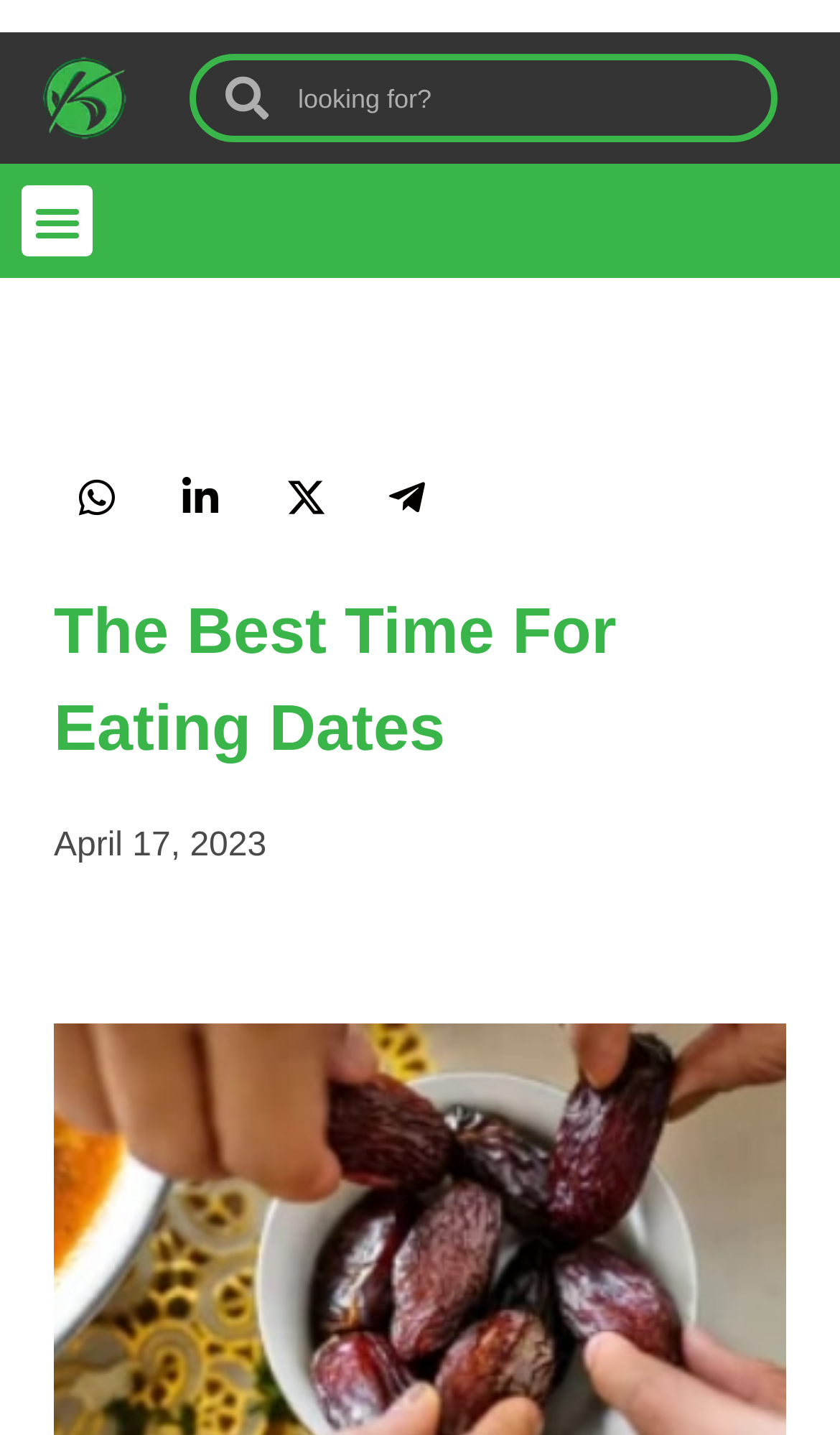Calculate the bounding box coordinates for the UI element based on the following description: "Menu". Ensure the coordinates are four float numbers between 0 and 1, i.e., [left, top, right, bottom].

[0.026, 0.129, 0.11, 0.179]